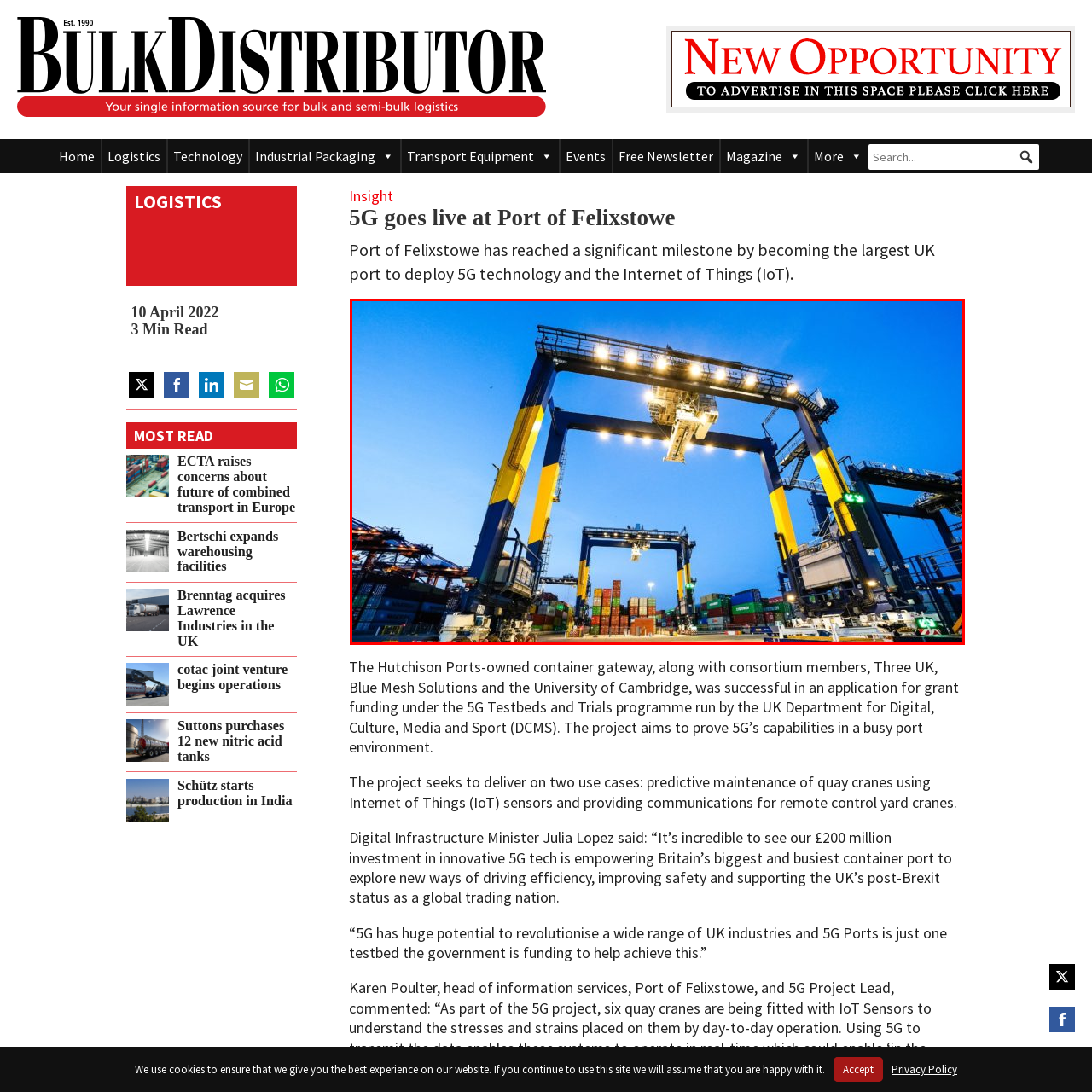Give a detailed description of the image area outlined by the red box.

The image captures a striking view of the Port of Felixstowe during twilight, showcasing the advanced quayside infrastructure pivotal to its operations. Towering above the terminal are several large, brightly lit quay cranes, designed for efficient container handling. The cranes, characterized by their bold yellow and blue accents, dominate the scene against a dusky sky, illustrating the port's role as the largest in the UK. In the background, stacks of colorful shipping containers line the port, indicative of its busy activity as a critical hub for international trade. This sophisticated setup highlights the port's recent milestone in deploying 5G technology and Internet of Things (IoT) solutions, aiming to enhance operational efficiency and safety in this bustling environment.